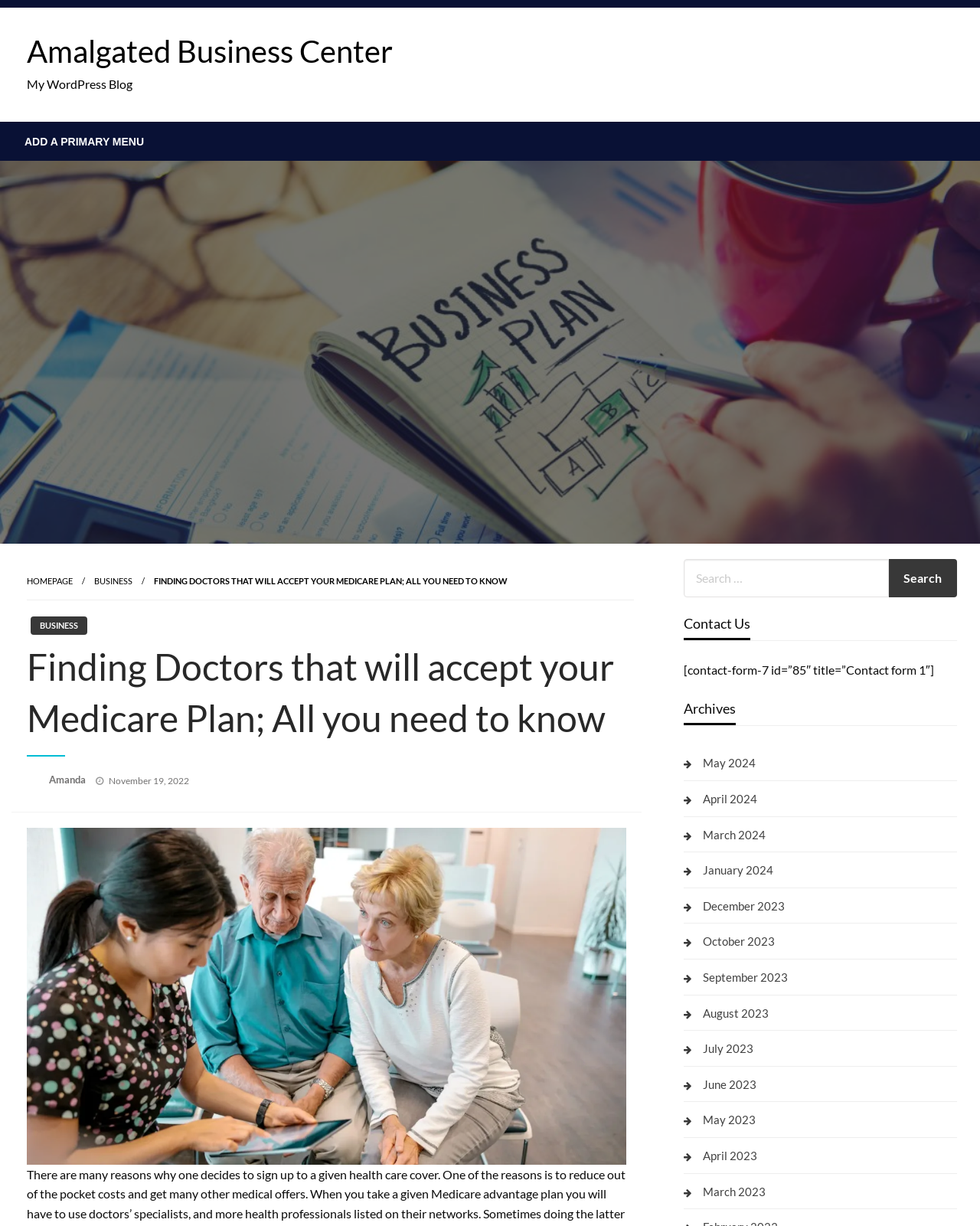Please answer the following question using a single word or phrase: 
What is the purpose of the 'Contact Us' section?

To contact the website owner